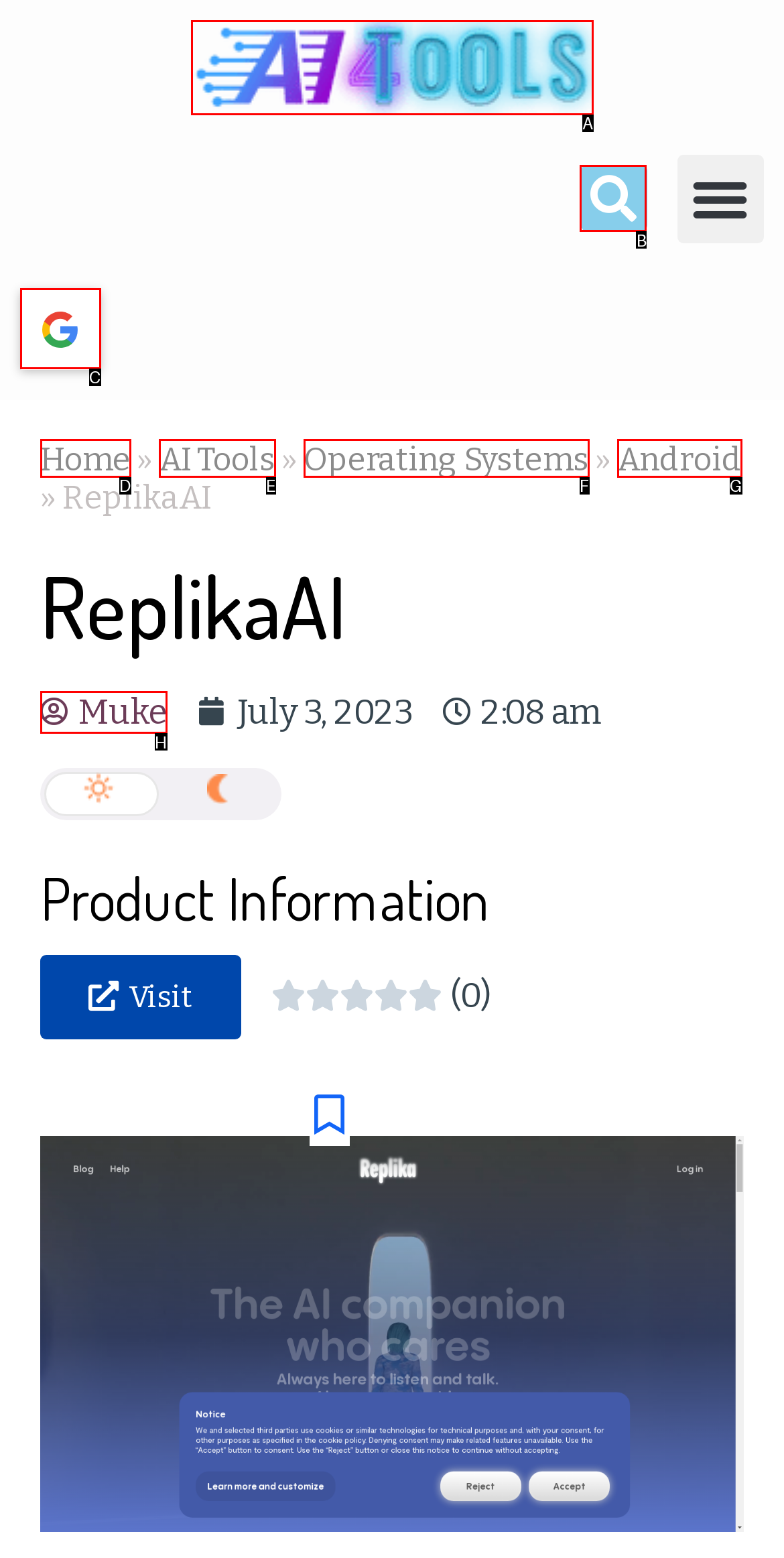Choose the HTML element that corresponds to the description: alt="AI4Tools Website Logo"
Provide the answer by selecting the letter from the given choices.

A